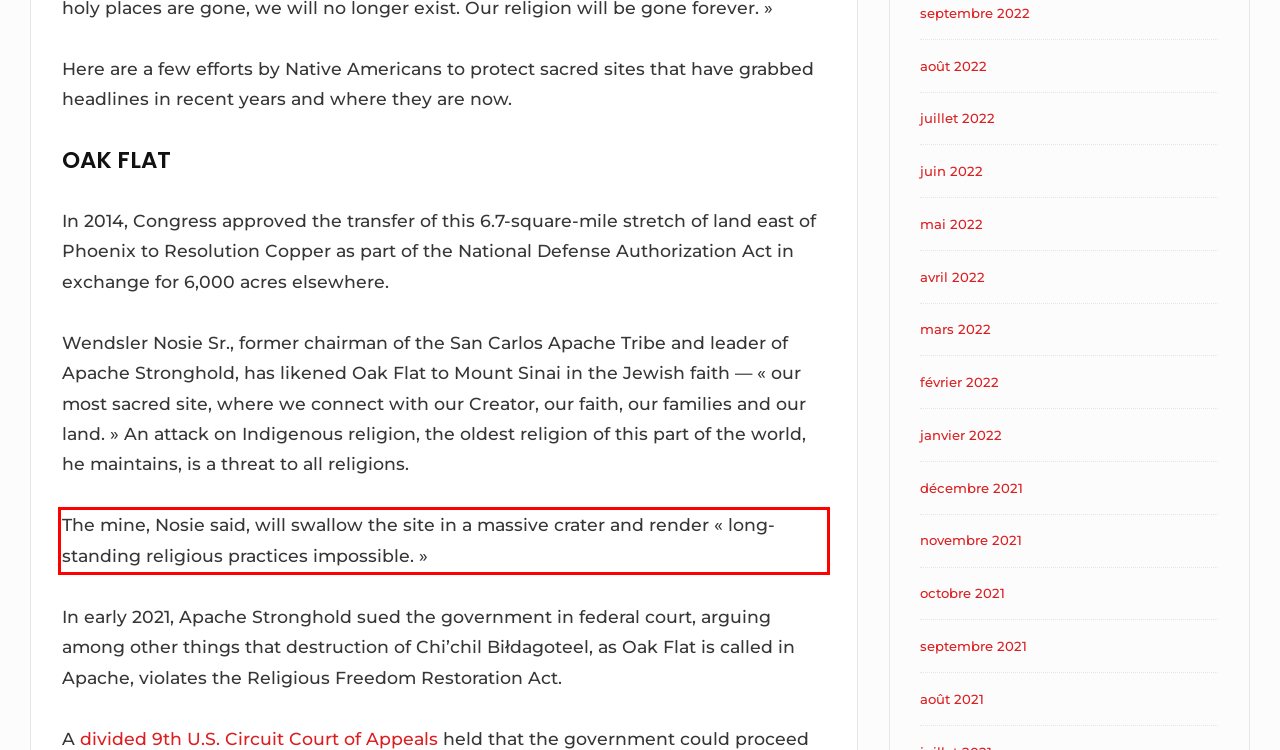Given a screenshot of a webpage, identify the red bounding box and perform OCR to recognize the text within that box.

The mine, Nosie said, will swallow the site in a massive crater and render « long-standing religious practices impossible. »